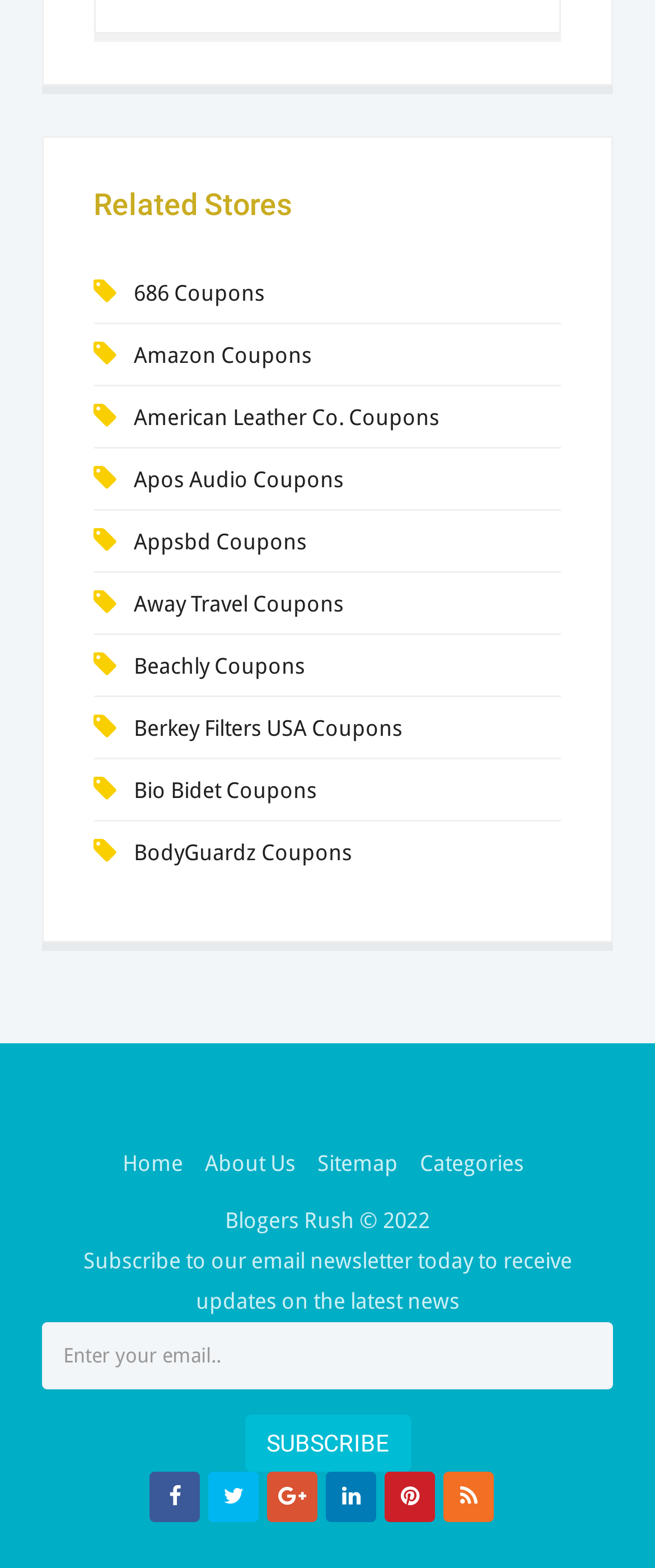Identify the bounding box coordinates for the UI element described as follows: Amazon Coupons. Use the format (top-left x, top-left y, bottom-right x, bottom-right y) and ensure all values are floating point numbers between 0 and 1.

[0.204, 0.219, 0.476, 0.235]